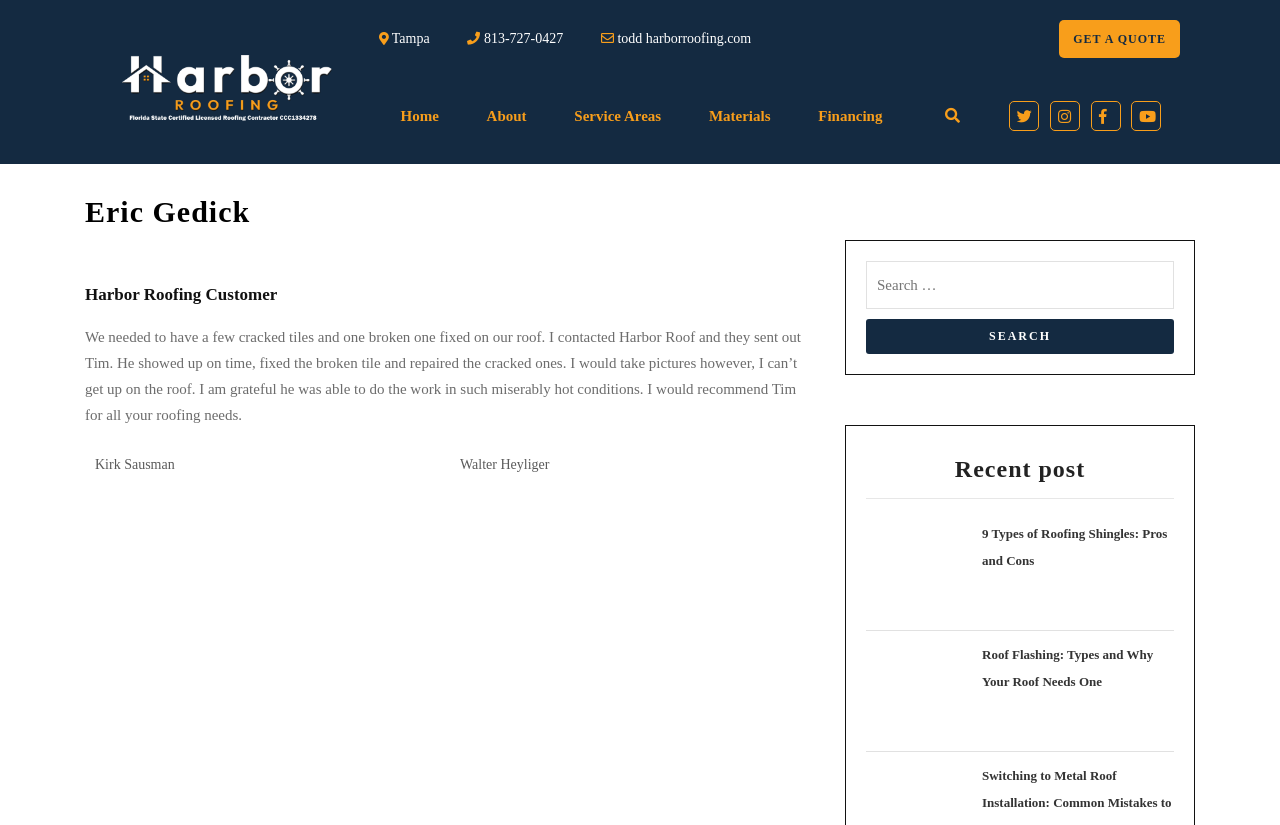Please provide a brief answer to the question using only one word or phrase: 
What is the name of the person in the heading?

Eric Gedick